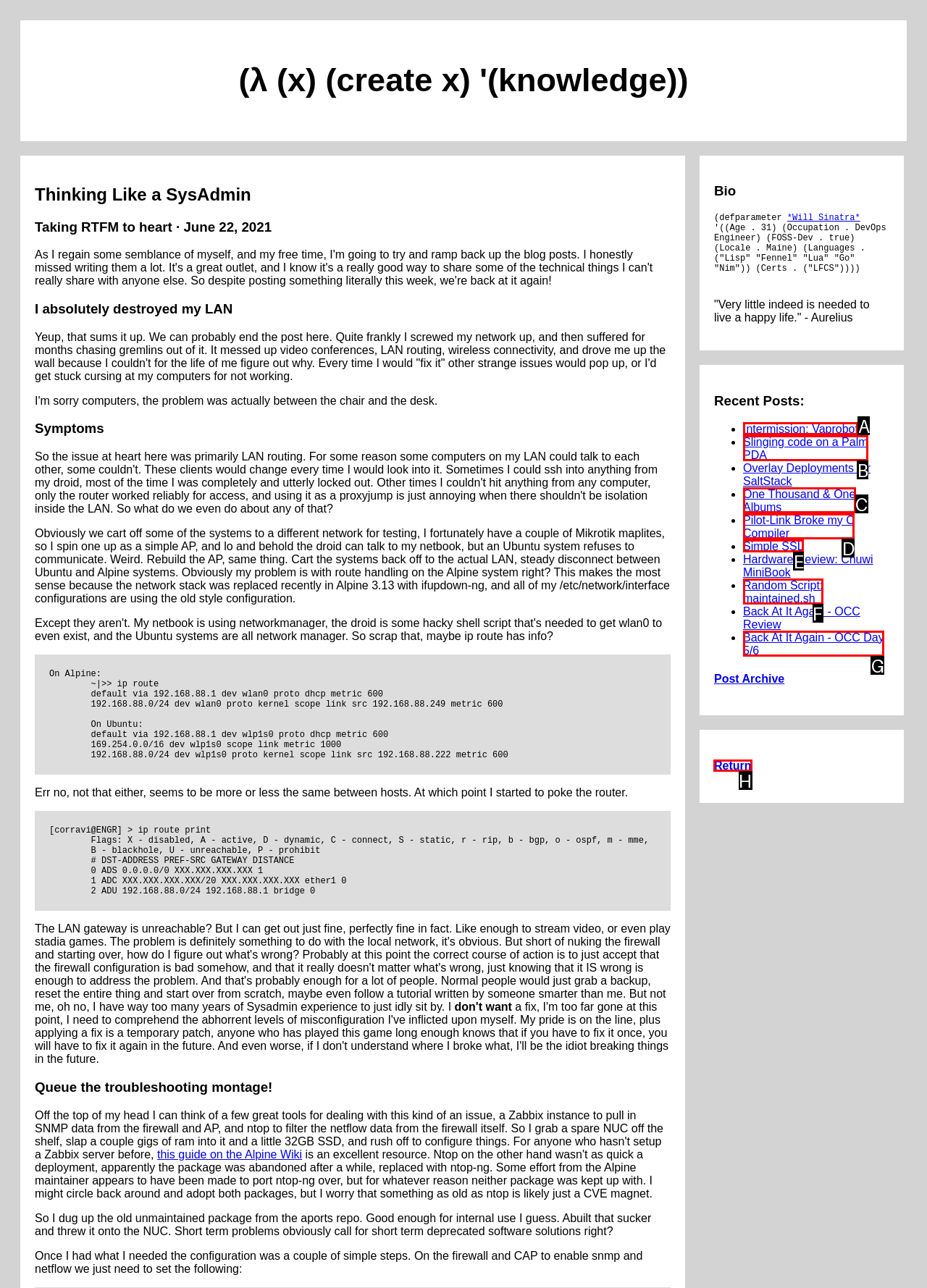Given the task: Return to the top of the page, point out the letter of the appropriate UI element from the marked options in the screenshot.

H